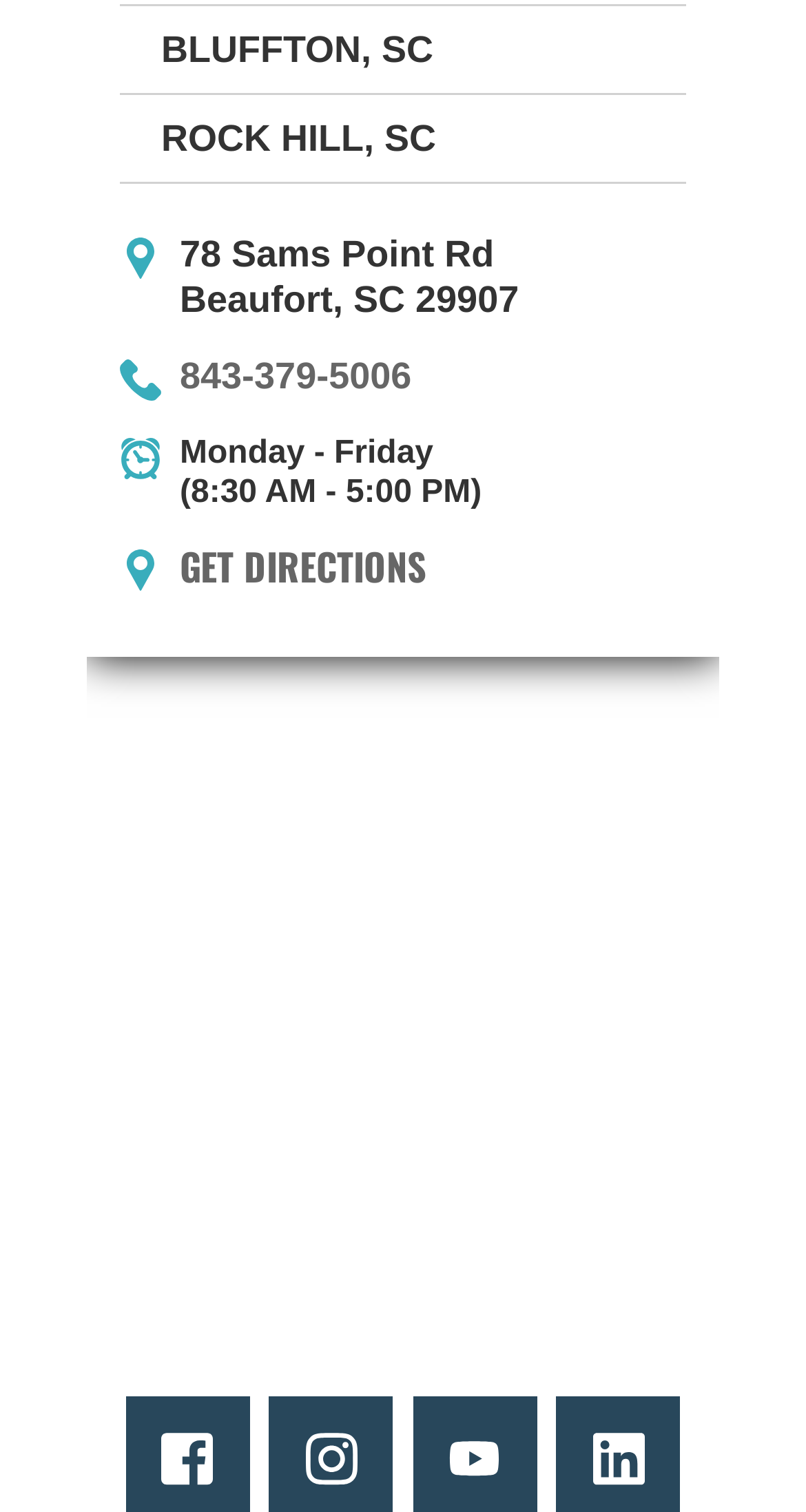Given the webpage screenshot and the description, determine the bounding box coordinates (top-left x, top-left y, bottom-right x, bottom-right y) that define the location of the UI element matching this description: title="LinkedIn"

[0.722, 0.939, 0.812, 0.991]